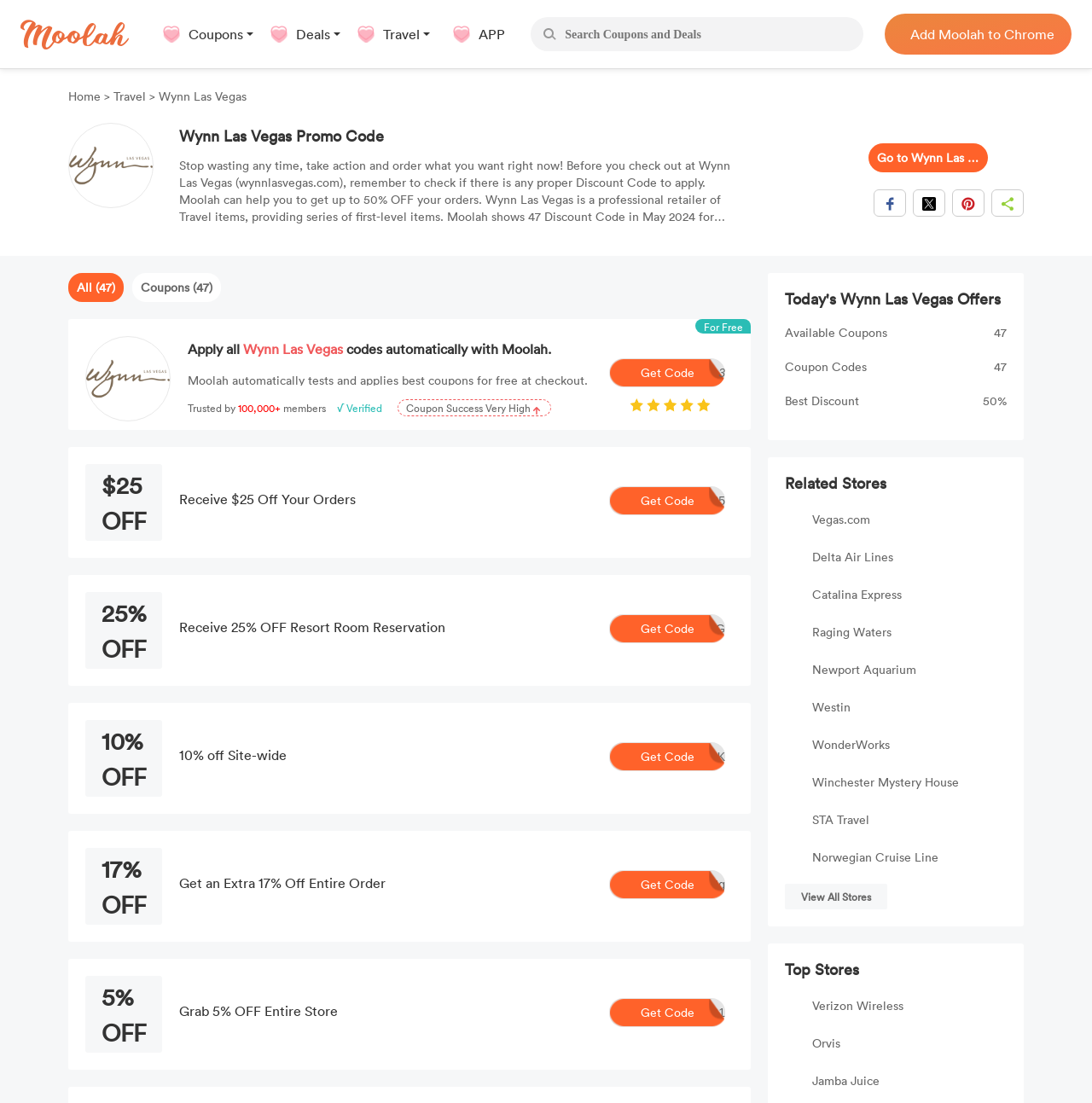Determine the bounding box coordinates for the HTML element mentioned in the following description: "Travel". The coordinates should be a list of four floats ranging from 0 to 1, represented as [left, top, right, bottom].

[0.104, 0.08, 0.134, 0.094]